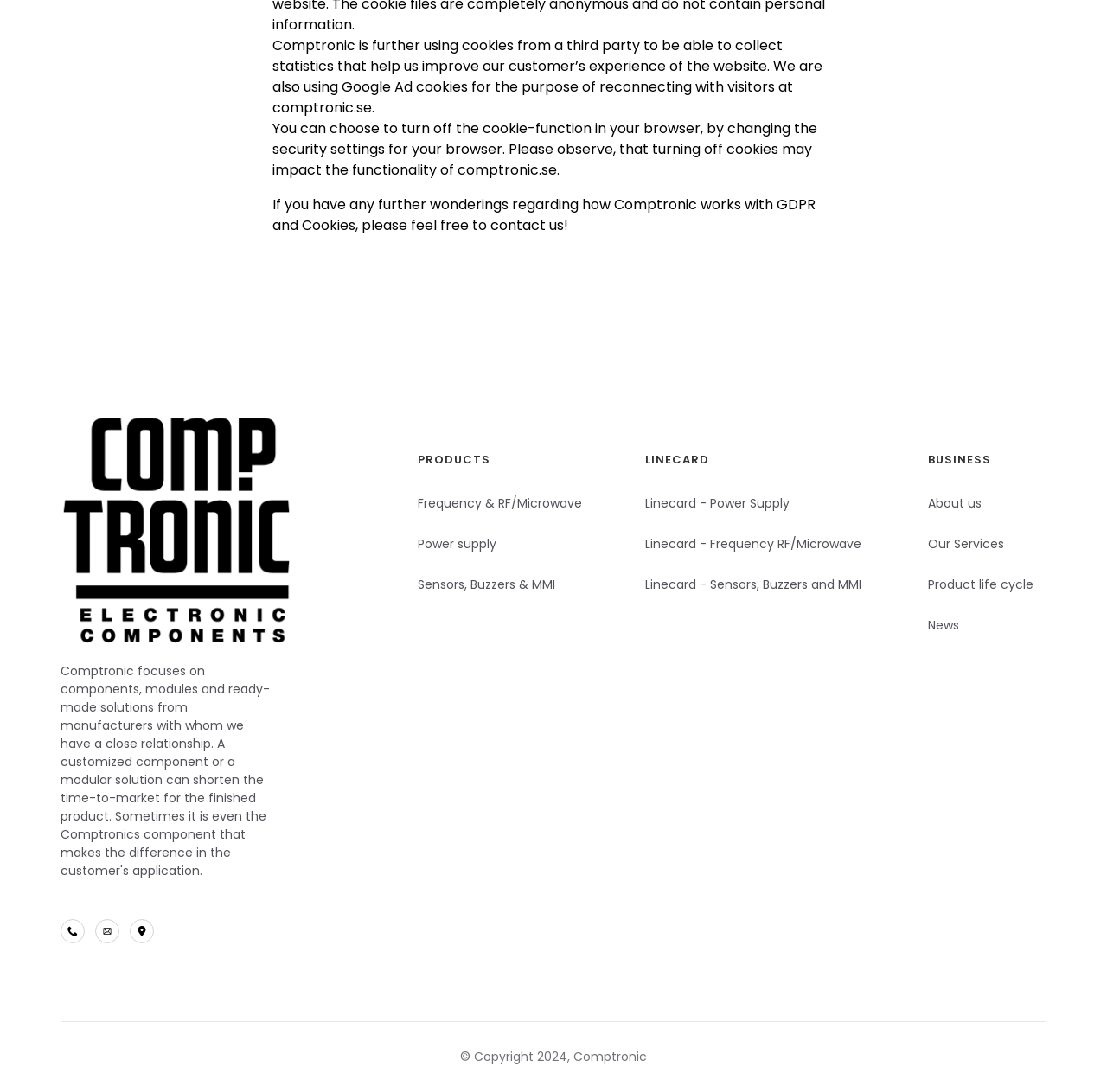Identify the bounding box coordinates of the region I need to click to complete this instruction: "follow us on twitter".

[0.117, 0.842, 0.139, 0.864]